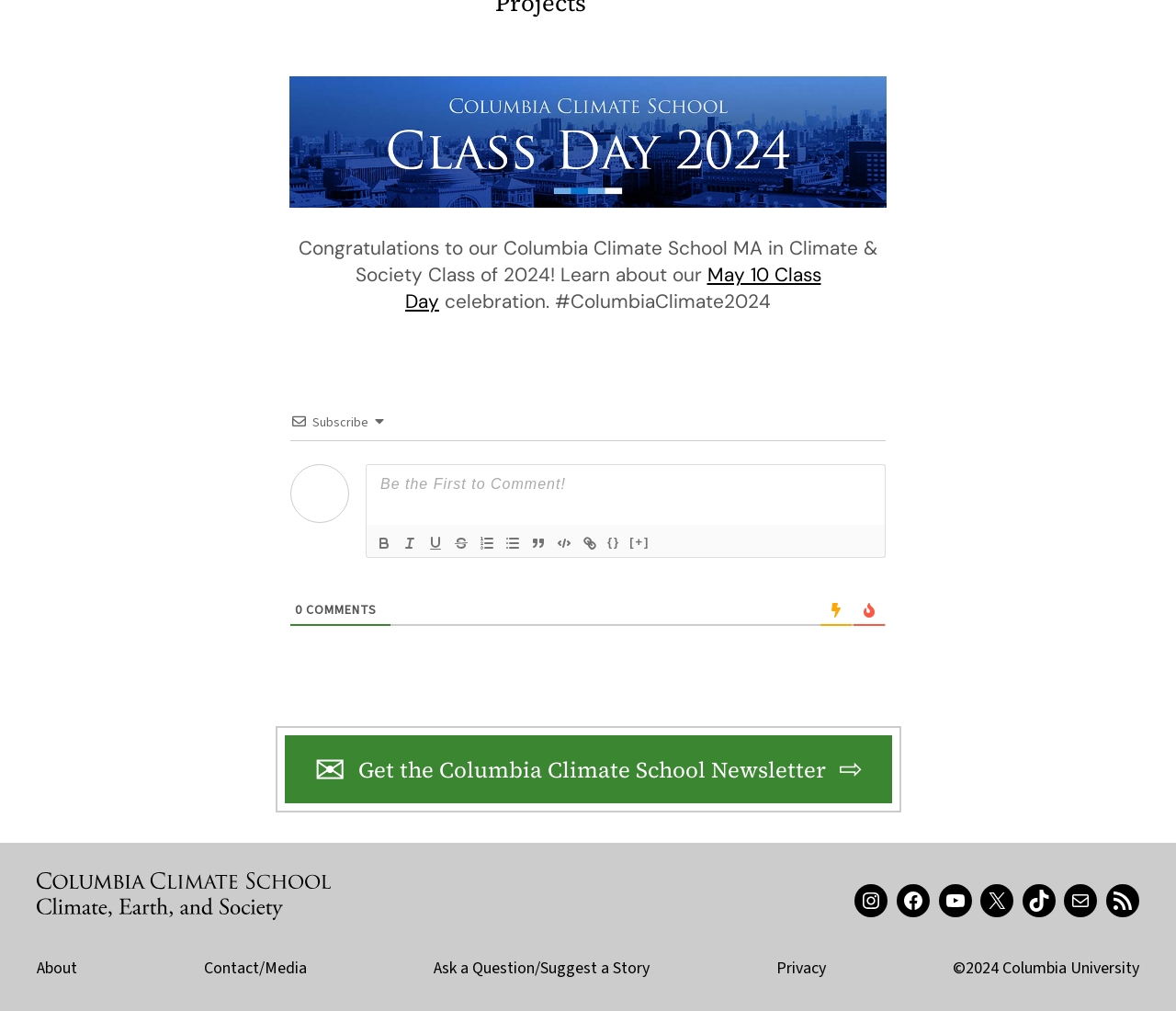Given the content of the image, can you provide a detailed answer to the question?
What is the theme of the celebration?

The theme of the celebration is Class Day 2024, as indicated by the figure element with the text 'Columbia Climate School Class Day 2024 - Congratulations Graduates'.